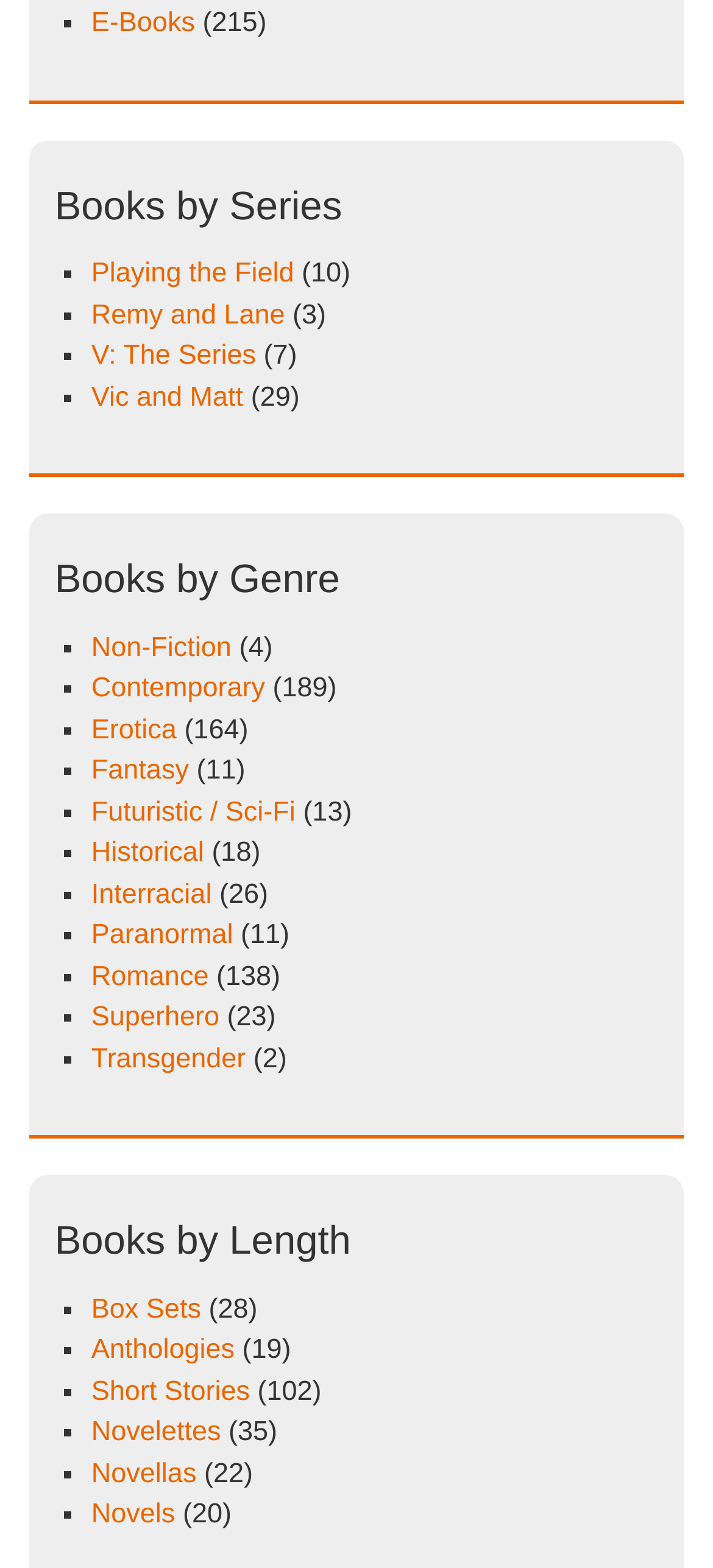What is the third book length category?
Based on the image, provide a one-word or brief-phrase response.

Short Stories